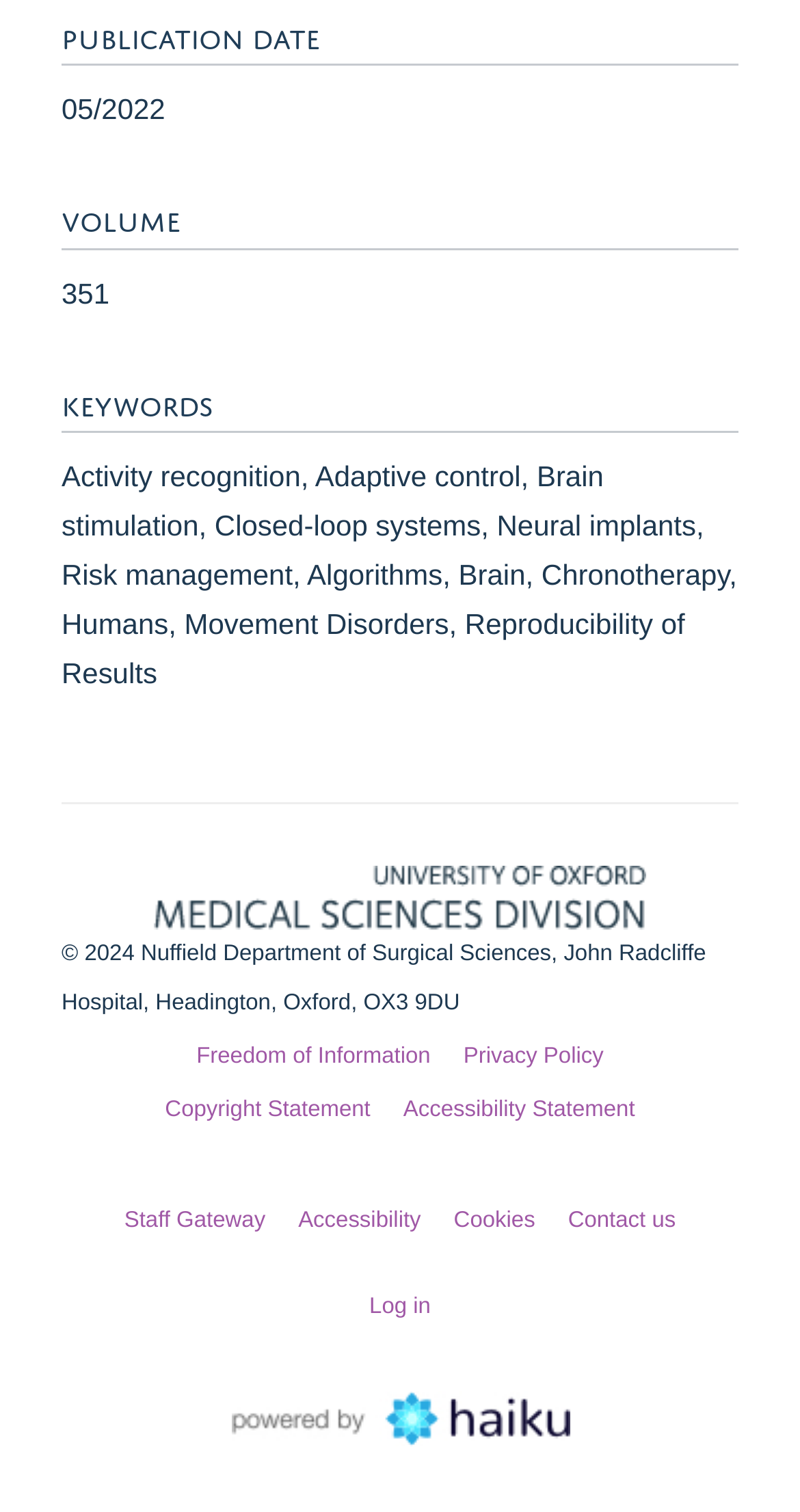What is the name of the department associated with the footer logo?
Based on the screenshot, provide your answer in one word or phrase.

Medical Sciences Division, University of Oxford